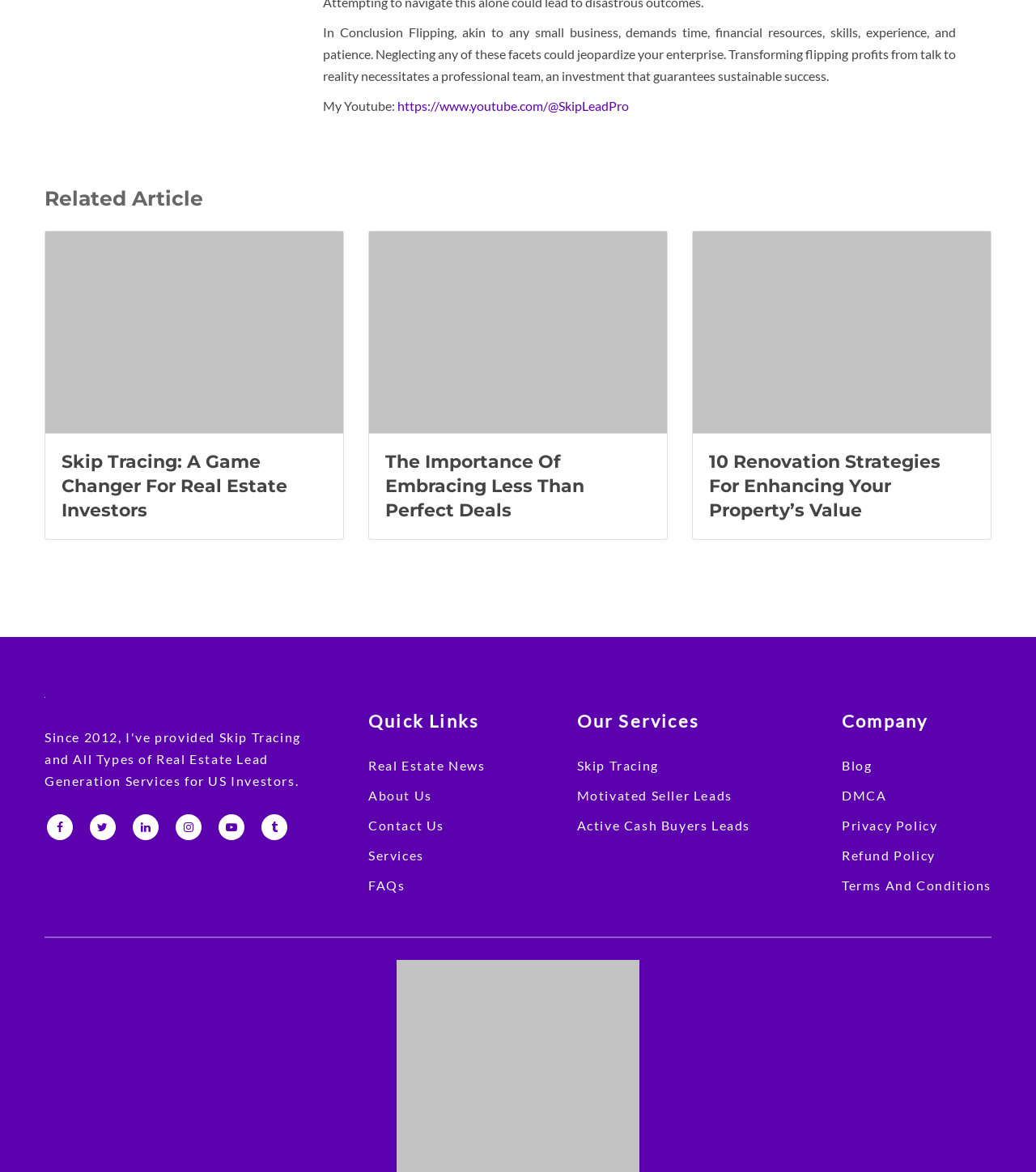What are the services offered by the company?
Based on the image content, provide your answer in one word or a short phrase.

Skip Tracing, Motivated Seller Leads, Active Cash Buyers Leads